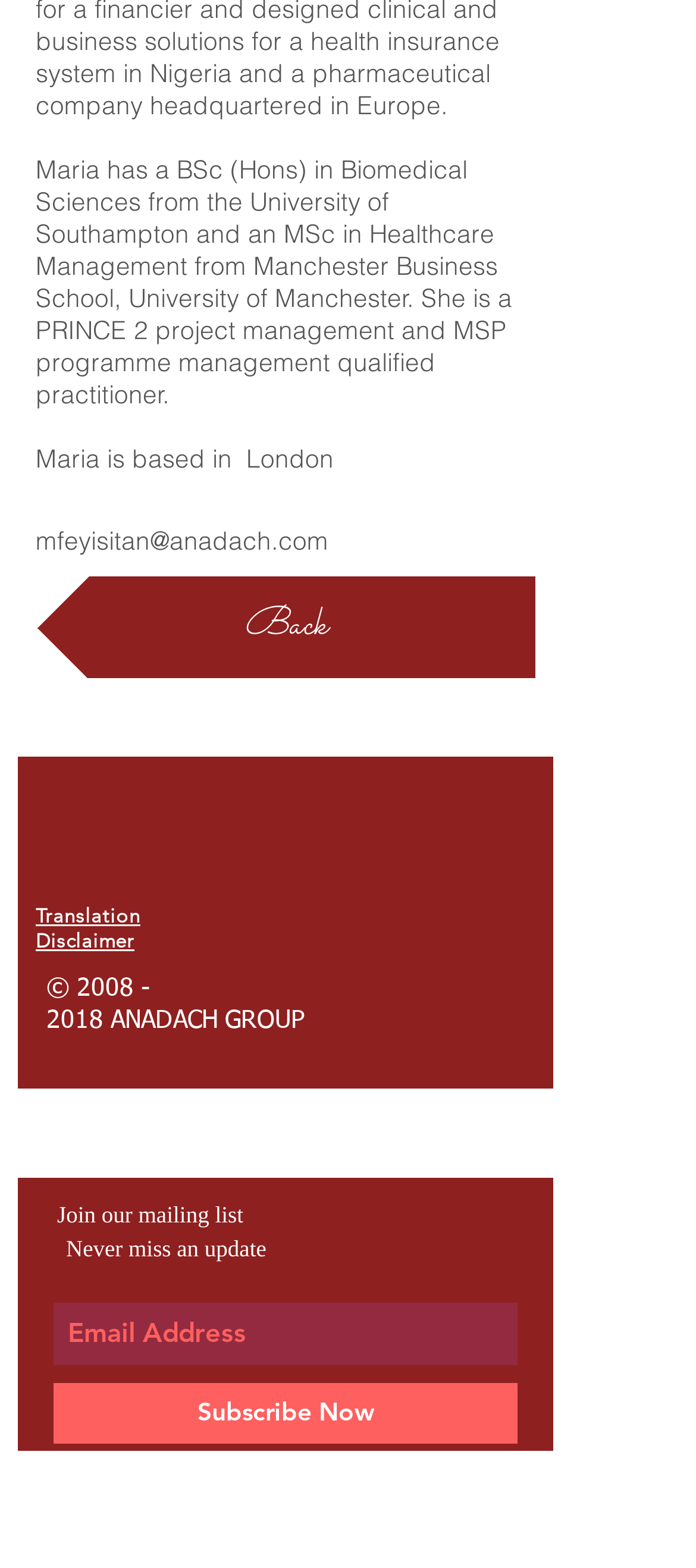Please specify the bounding box coordinates of the area that should be clicked to accomplish the following instruction: "Visit Twitter page". The coordinates should consist of four float numbers between 0 and 1, i.e., [left, top, right, bottom].

[0.051, 0.537, 0.141, 0.577]